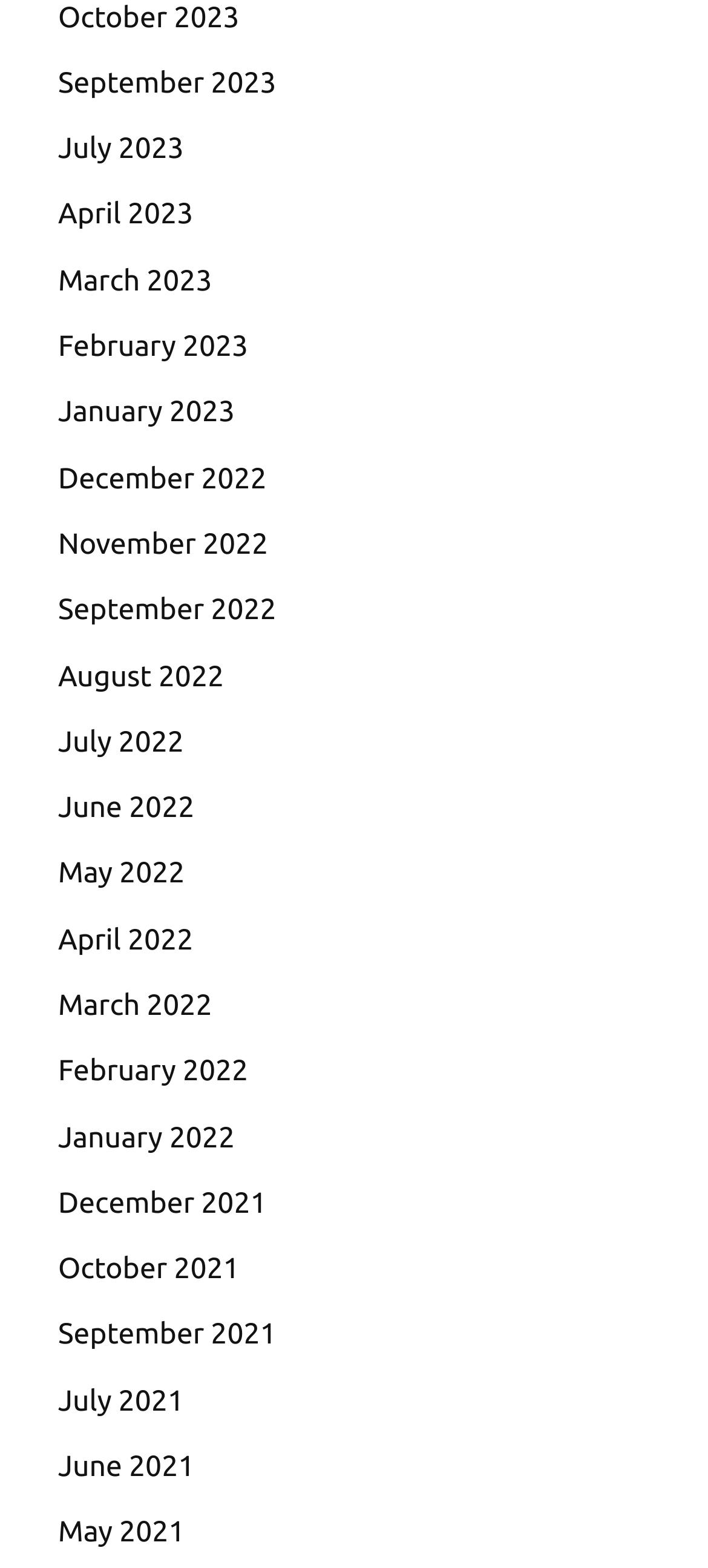Find the bounding box coordinates of the area to click in order to follow the instruction: "go to September 2022".

[0.082, 0.379, 0.39, 0.4]